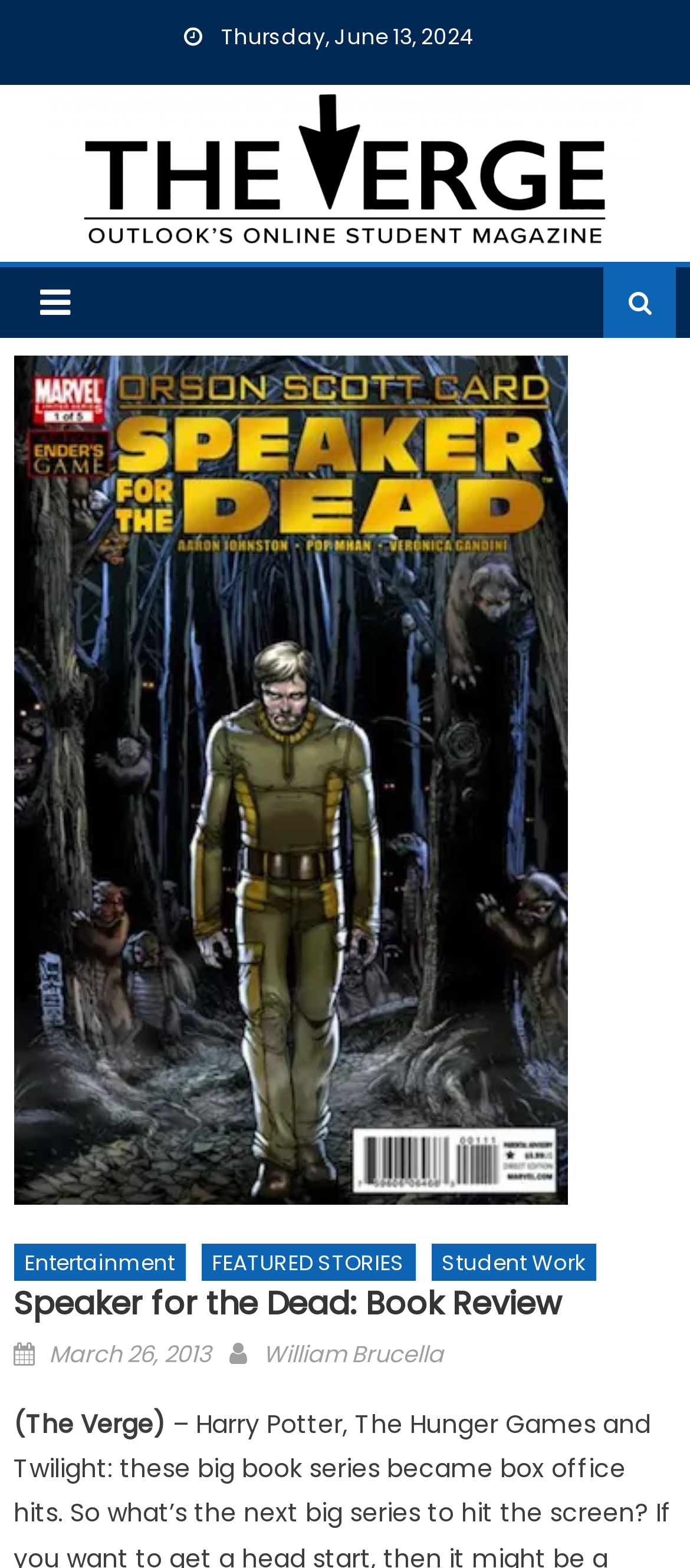Create an in-depth description of the webpage, covering main sections.

The webpage is a book review of "Speaker for the Dead" on The Verge, an online student magazine. At the top, there is a date "Thursday, June 13, 2024" and a link to The Verge's online magazine, accompanied by an image. Below this, there is a navigation menu with links to "Entertainment", "FEATURED STORIES", and "Student Work". 

The main content of the page is the book review, titled "Speaker for the Dead: Book Review". The review is posted by William Brucella on March 26, 2013, as indicated by the text "Posted on" followed by the date and author's name. The review itself is not explicitly described in the accessibility tree, but it likely takes up a significant portion of the page. 

On the top-right corner, there is a small icon represented by the Unicode character '\uf0c9', which is likely a social media or sharing button.